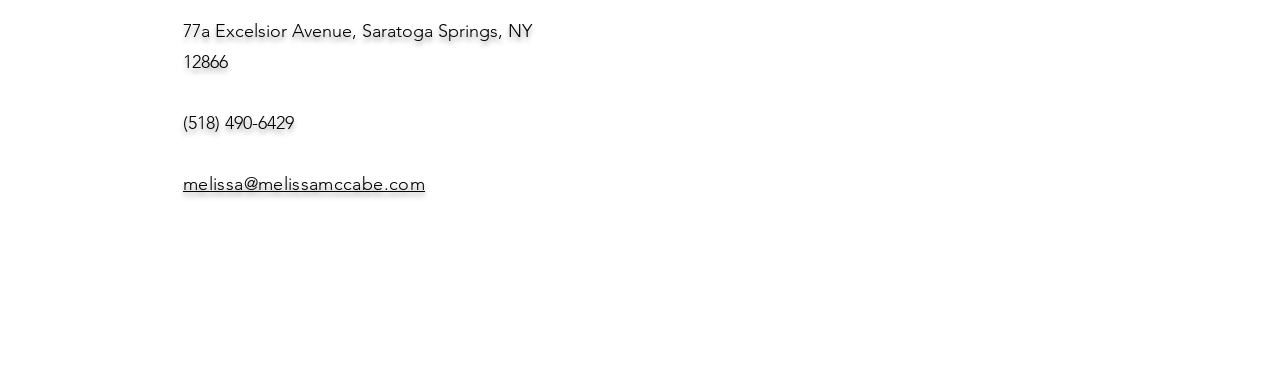Identify the bounding box of the UI component described as: "melissa@melissamccabe.com".

[0.143, 0.448, 0.332, 0.505]